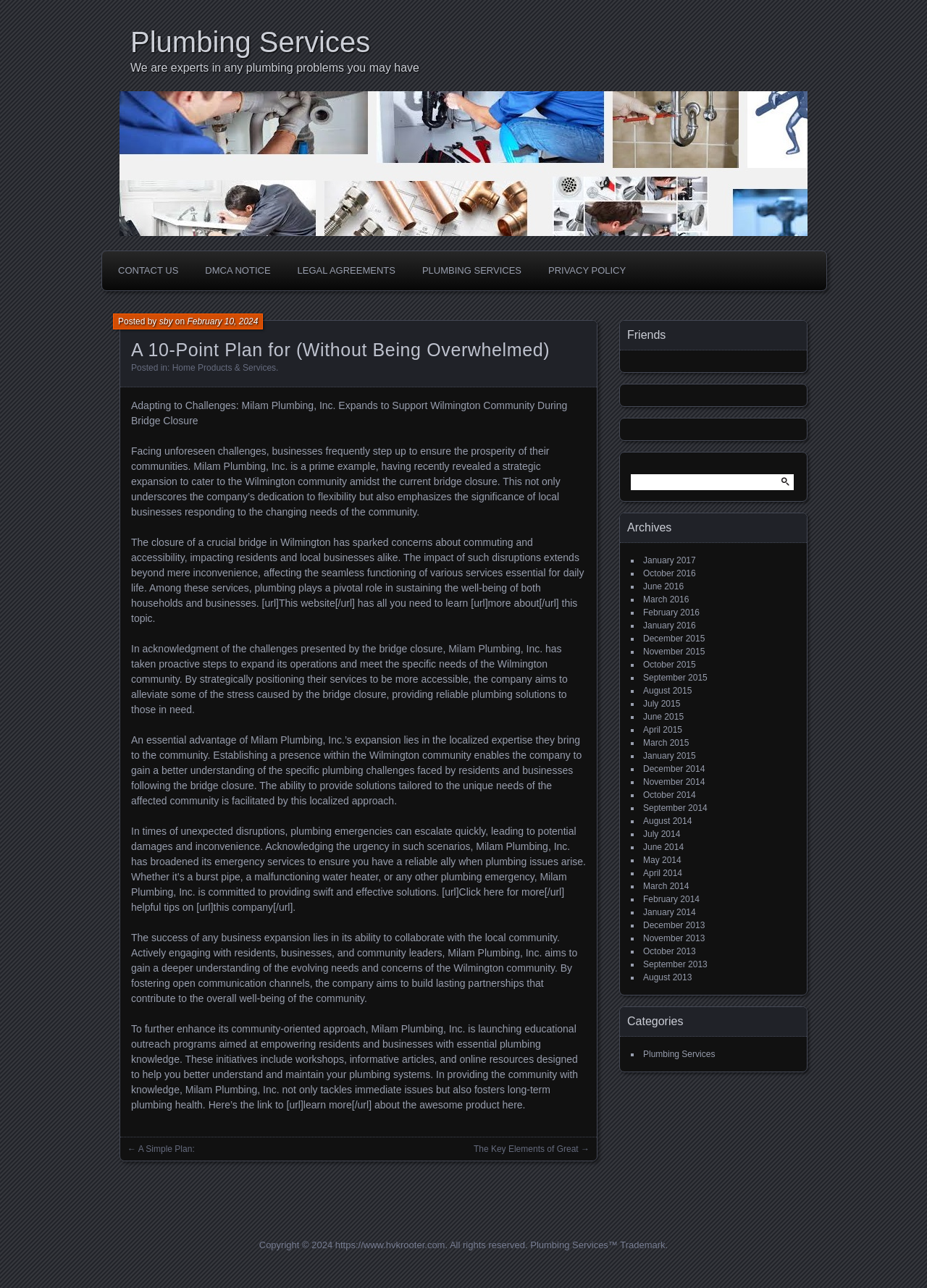Locate the bounding box coordinates of the clickable region necessary to complete the following instruction: "Click on CONTACT US". Provide the coordinates in the format of four float numbers between 0 and 1, i.e., [left, top, right, bottom].

[0.116, 0.199, 0.204, 0.221]